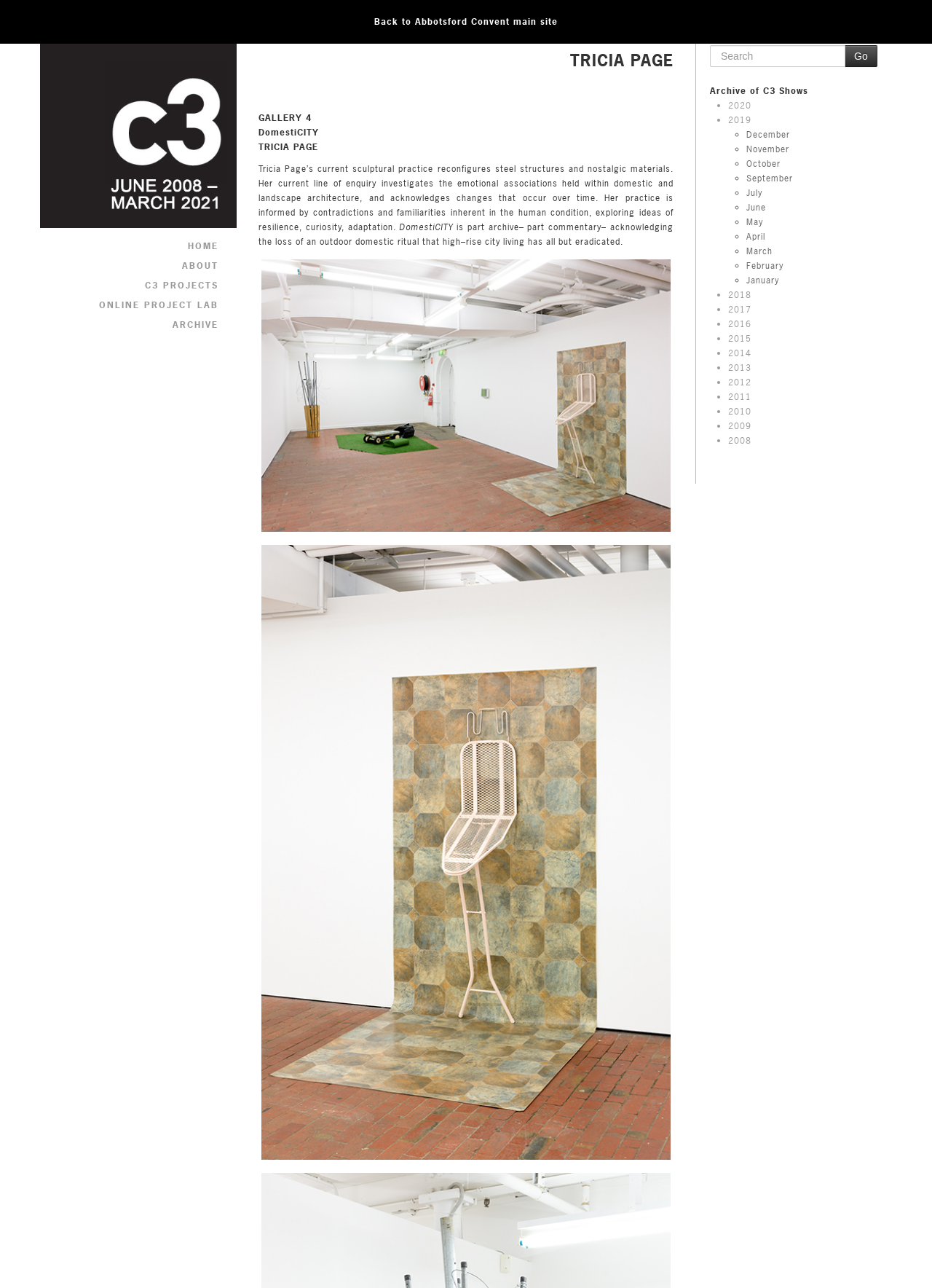Examine the screenshot and answer the question in as much detail as possible: What is the name of the artist?

The name of the artist can be found in the heading 'TRICIA PAGE' which is located at the top of the webpage, and also in the text 'Tricia Page’s current sculptural practice...' which provides a description of the artist's work.